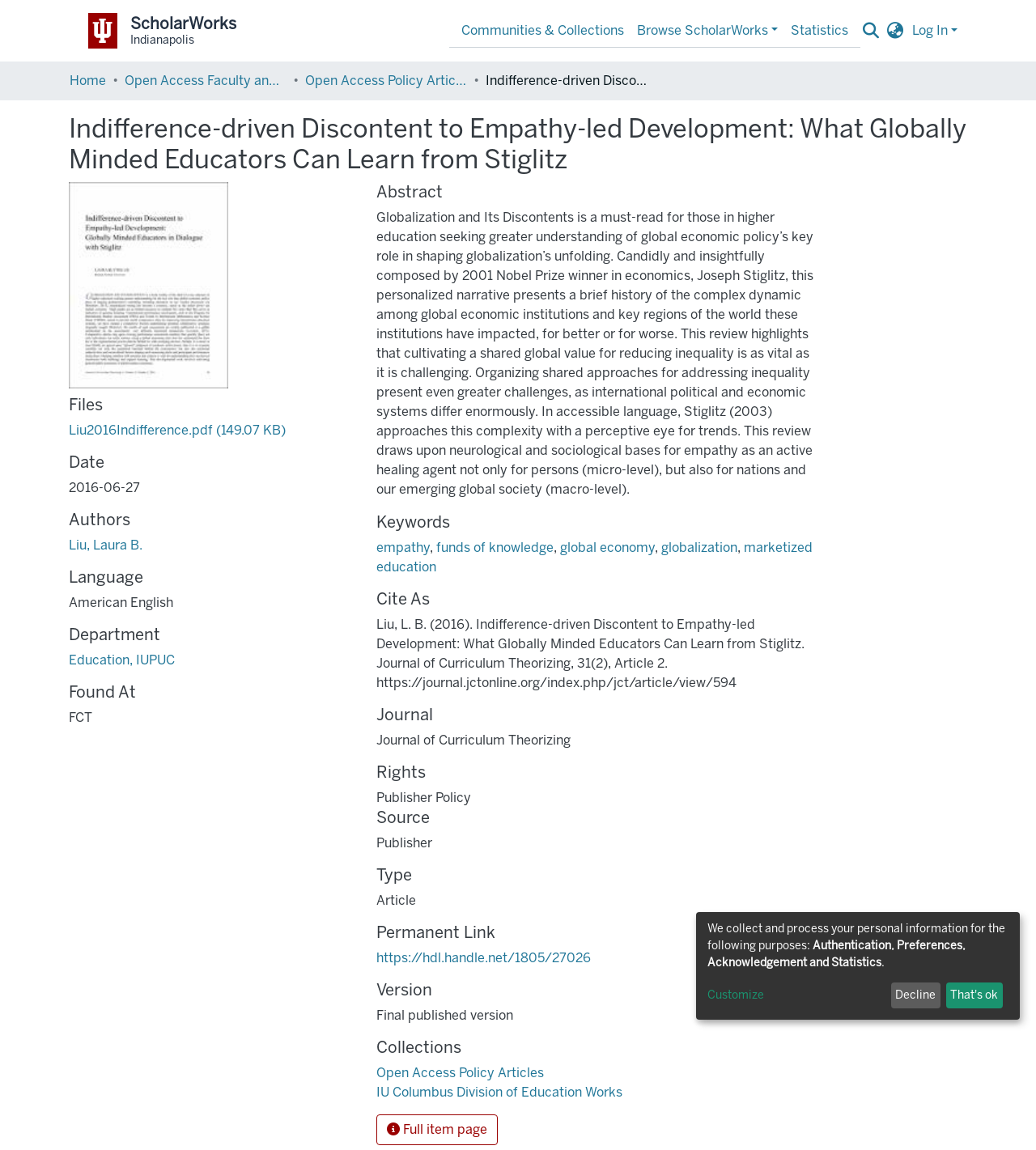Highlight the bounding box coordinates of the element you need to click to perform the following instruction: "Browse ScholarWorks."

[0.608, 0.012, 0.757, 0.04]